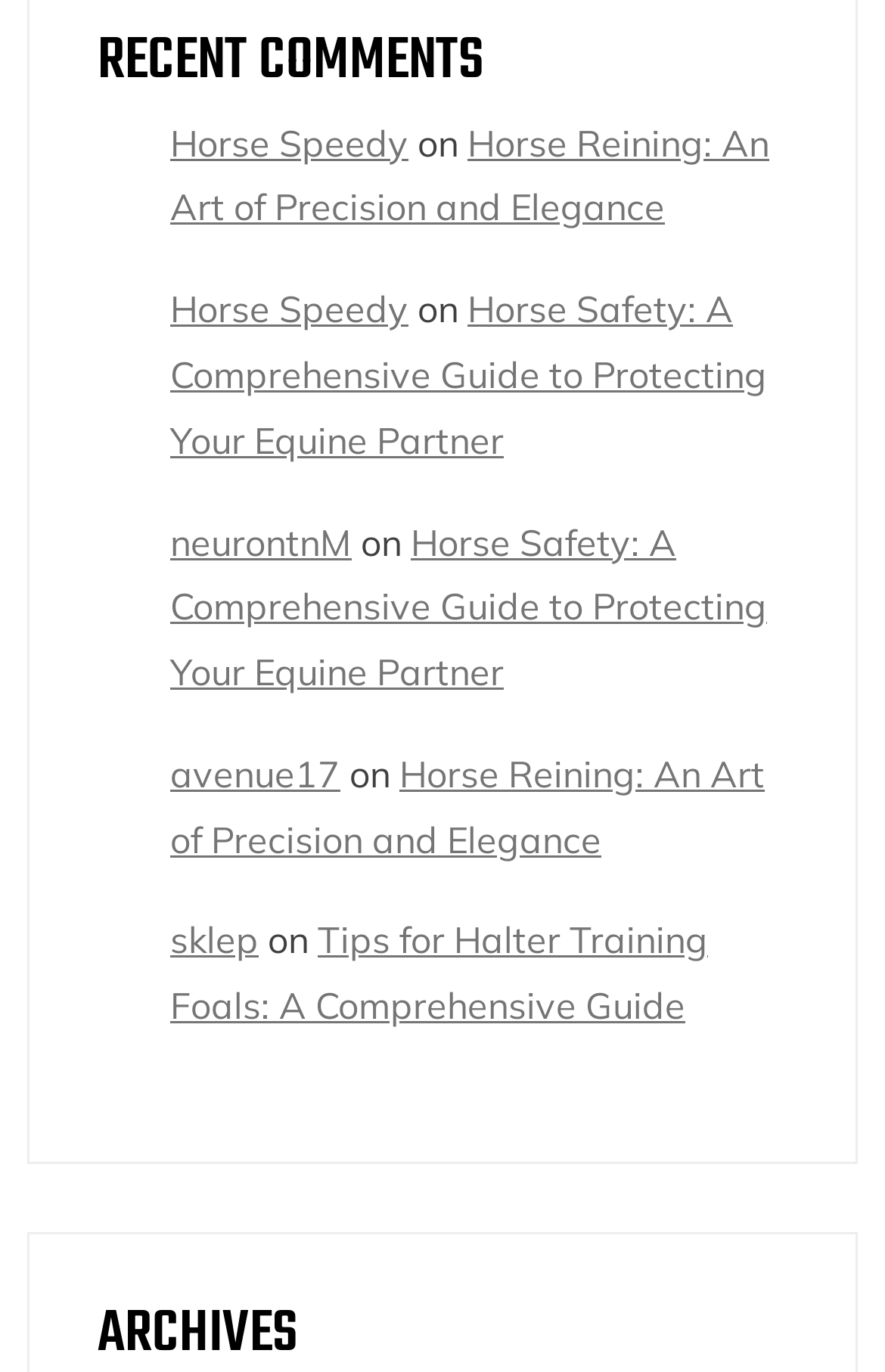Please identify the bounding box coordinates of the area that needs to be clicked to follow this instruction: "explore neurontnM's posts".

[0.192, 0.378, 0.397, 0.411]